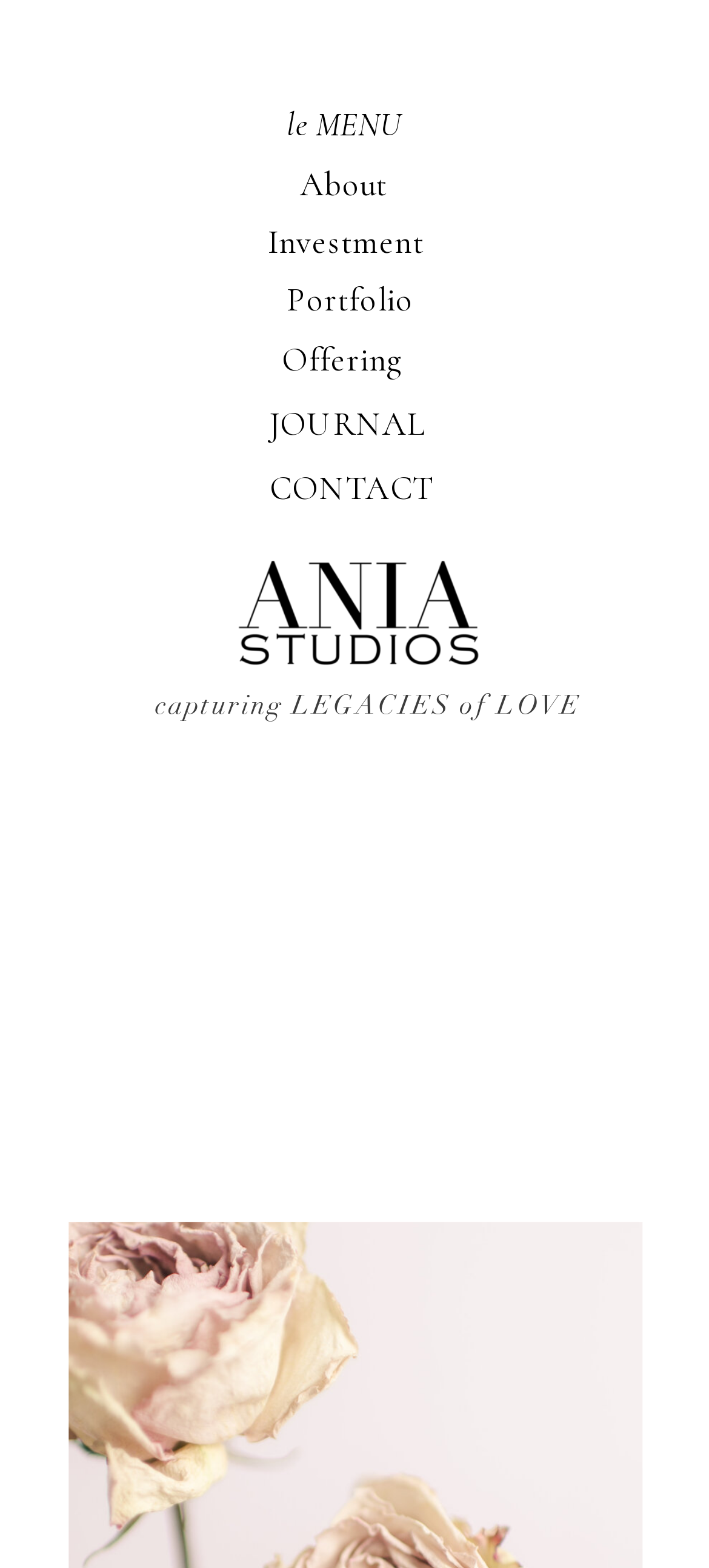What type of content is featured on the journal section?
Please give a detailed answer to the question using the information shown in the image.

Although there is a link to a 'JOURNAL' section on the webpage, the content of the journal is not explicitly stated. It could be a blog, a news section, or a showcase of the photographer's work, but without further information, it is unclear what type of content is featured in the journal section.